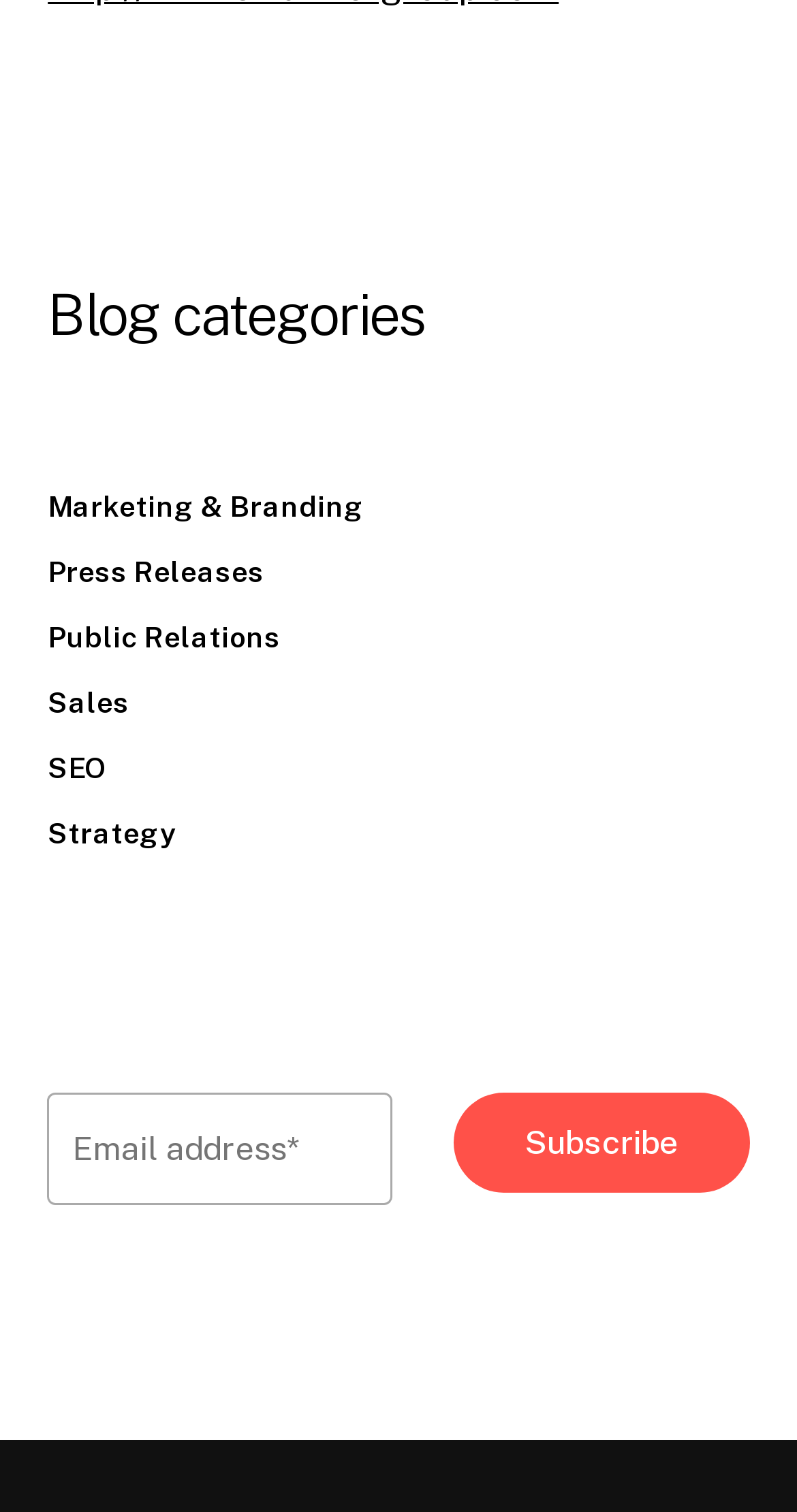Point out the bounding box coordinates of the section to click in order to follow this instruction: "Subscribe to the newsletter".

[0.568, 0.722, 0.94, 0.789]